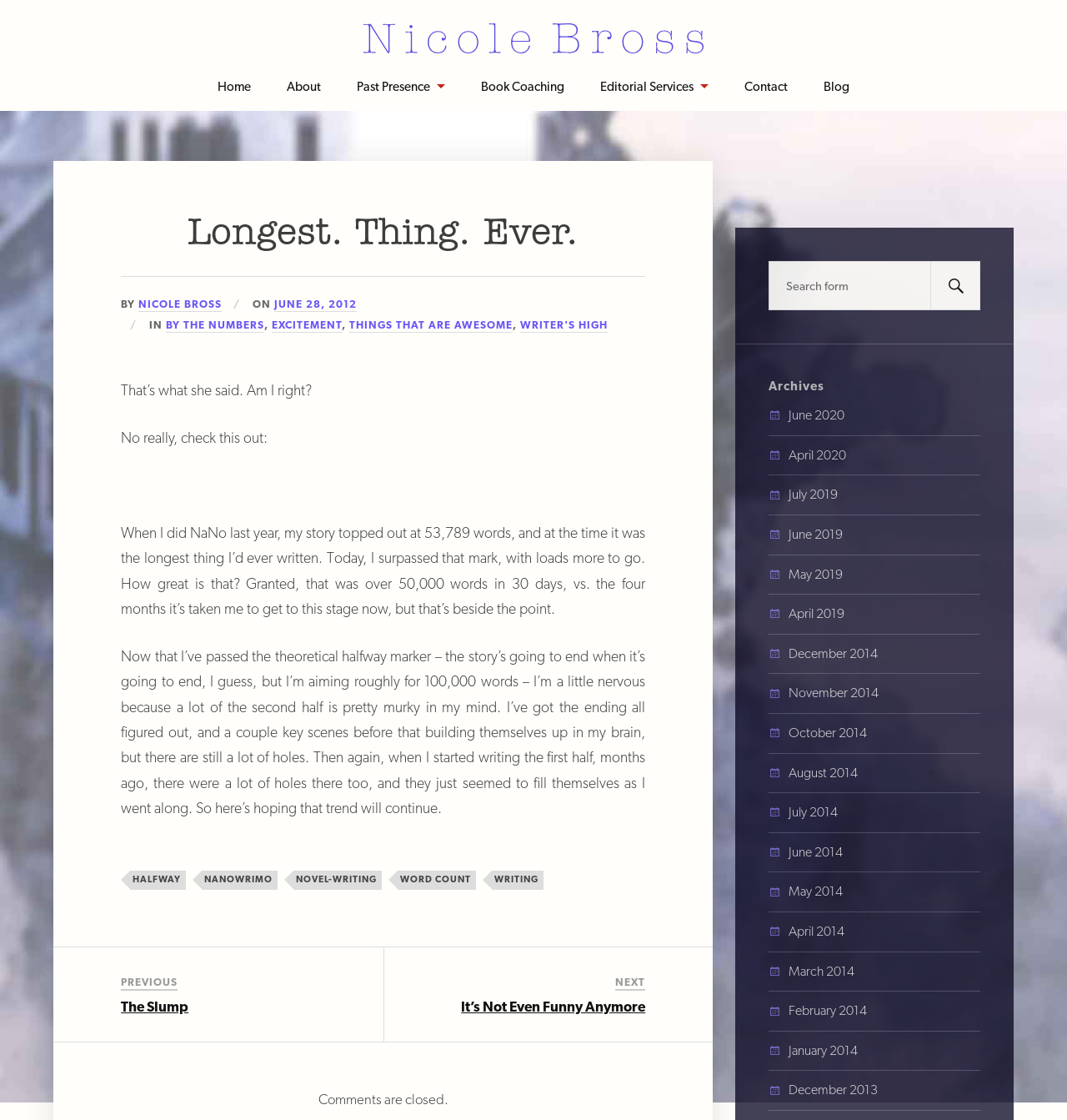What is the target word count of the story?
Using the information presented in the image, please offer a detailed response to the question.

The target word count of the story can be found in the paragraph that starts with 'Now that I’ve passed the theoretical halfway marker...'. It is mentioned that the author is aiming roughly for 100,000 words.